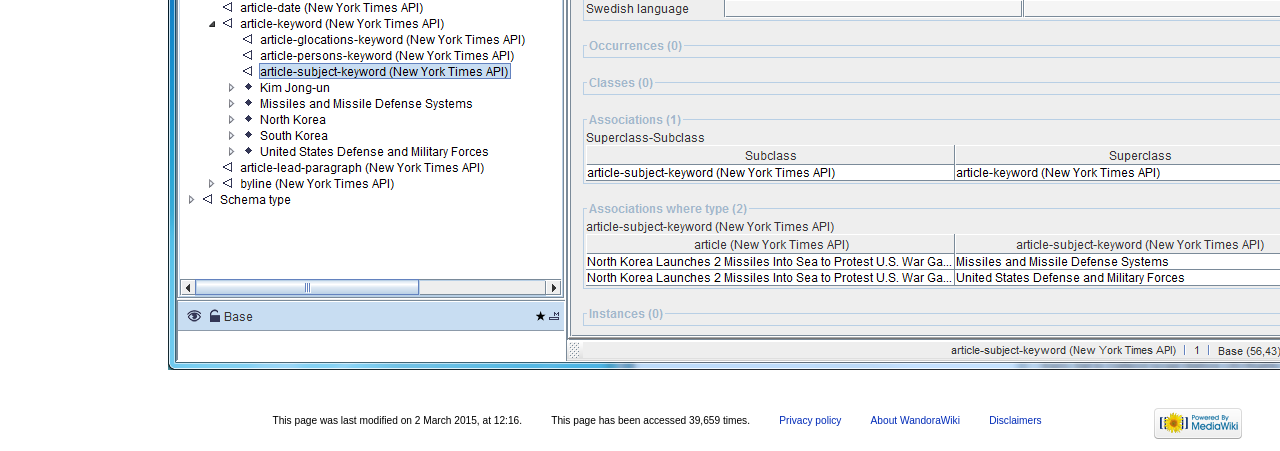Predict the bounding box of the UI element that fits this description: "alt="Powered by MediaWiki"".

[0.901, 0.925, 0.97, 0.949]